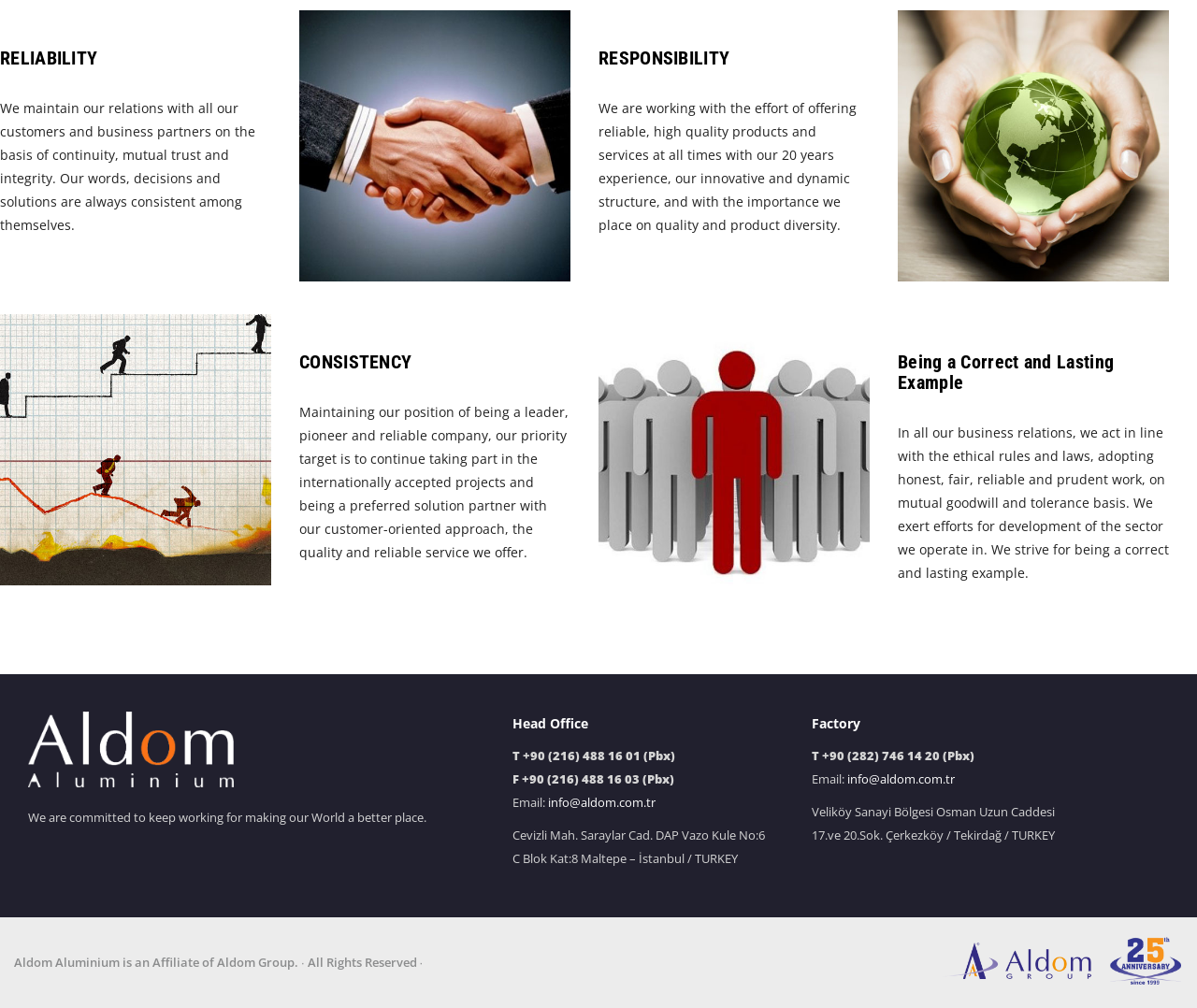What is the company's approach to business relations?
Please provide a detailed and thorough answer to the question.

The company's approach to business relations is based on mutual trust and integrity, as stated in the StaticText element under the 'RELIABILITY' heading, which says 'We maintain our relations with all our customers and business partners on the basis of continuity, mutual trust and integrity.'